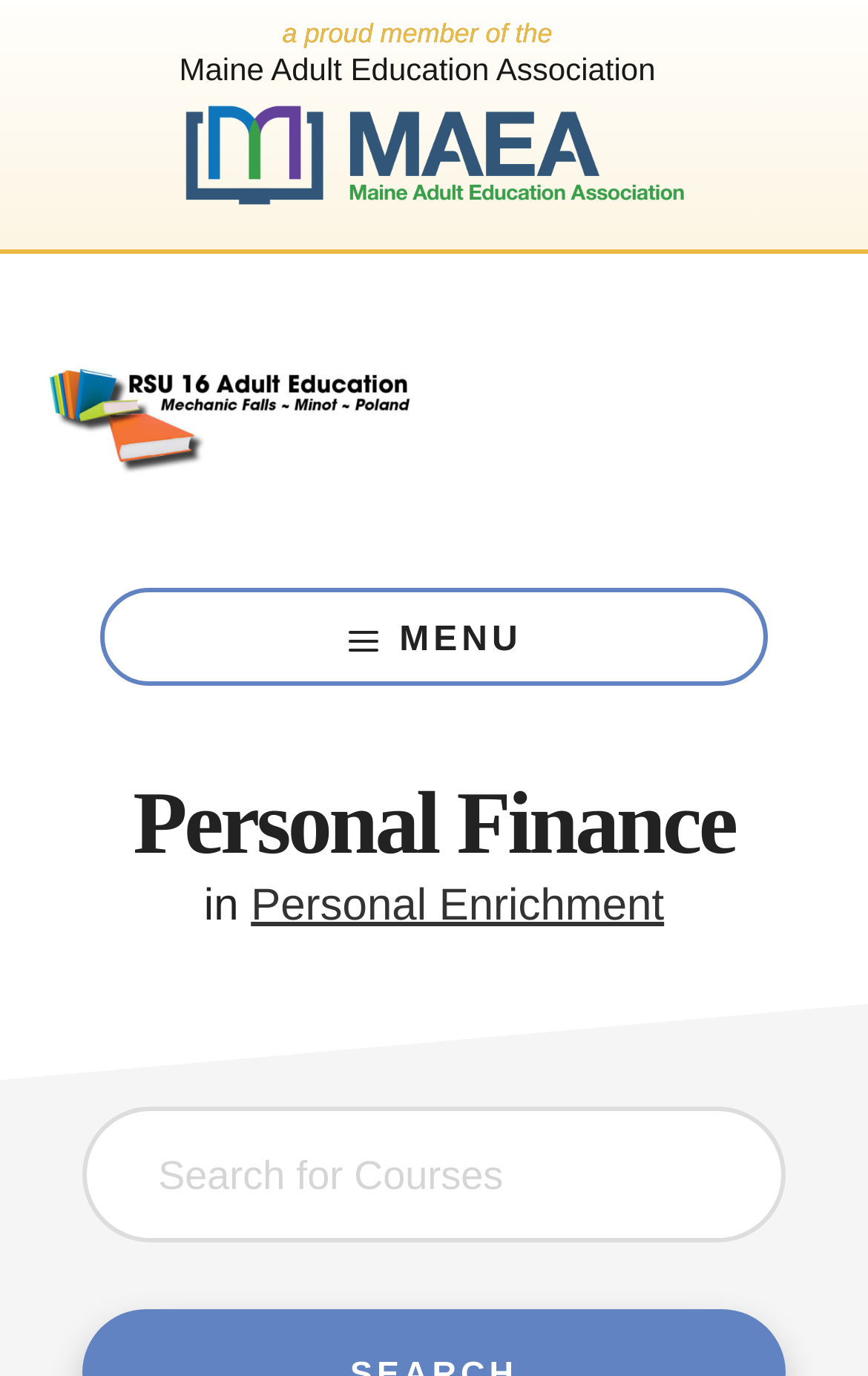Based on the image, provide a detailed and complete answer to the question: 
What is the name of the adult education program?

I found the answer by looking at the StaticText element with the text 'Maine Adult Education Program' located at [0.05, 0.4, 0.232, 0.544].